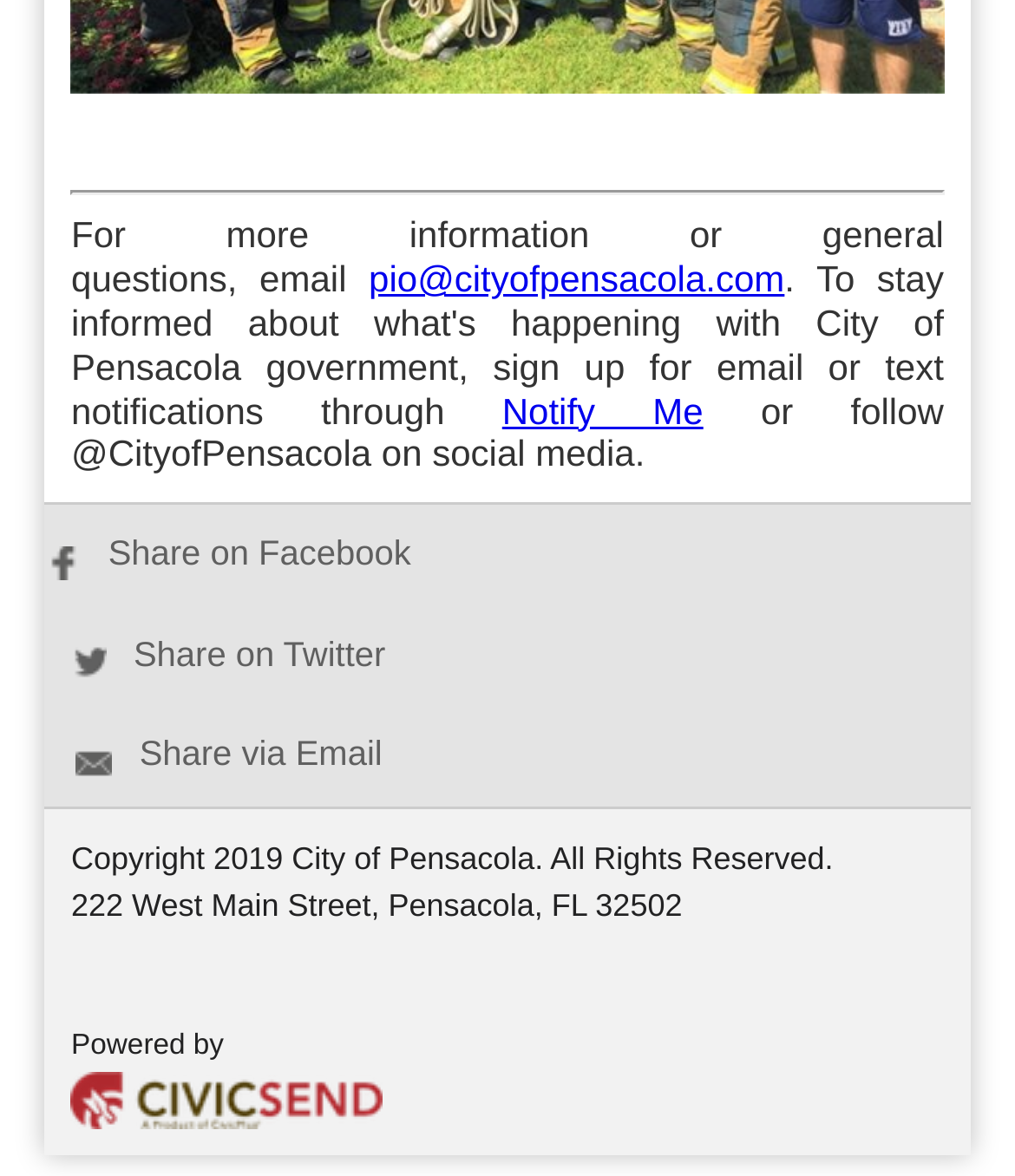Answer with a single word or phrase: 
What is the address of the City of Pensacola?

222 West Main Street, Pensacola, FL 32502